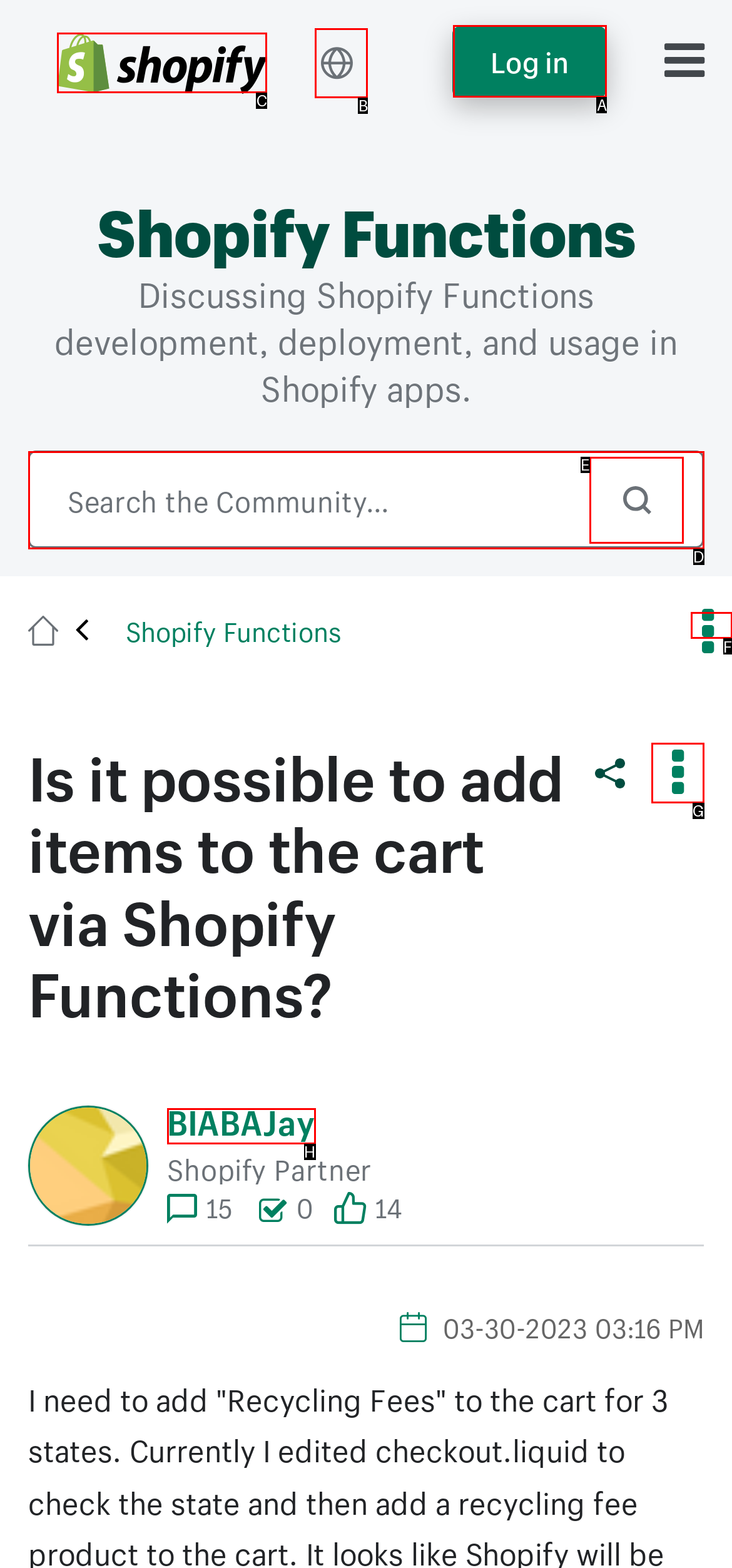Tell me which one HTML element I should click to complete this task: Log in Answer with the option's letter from the given choices directly.

A